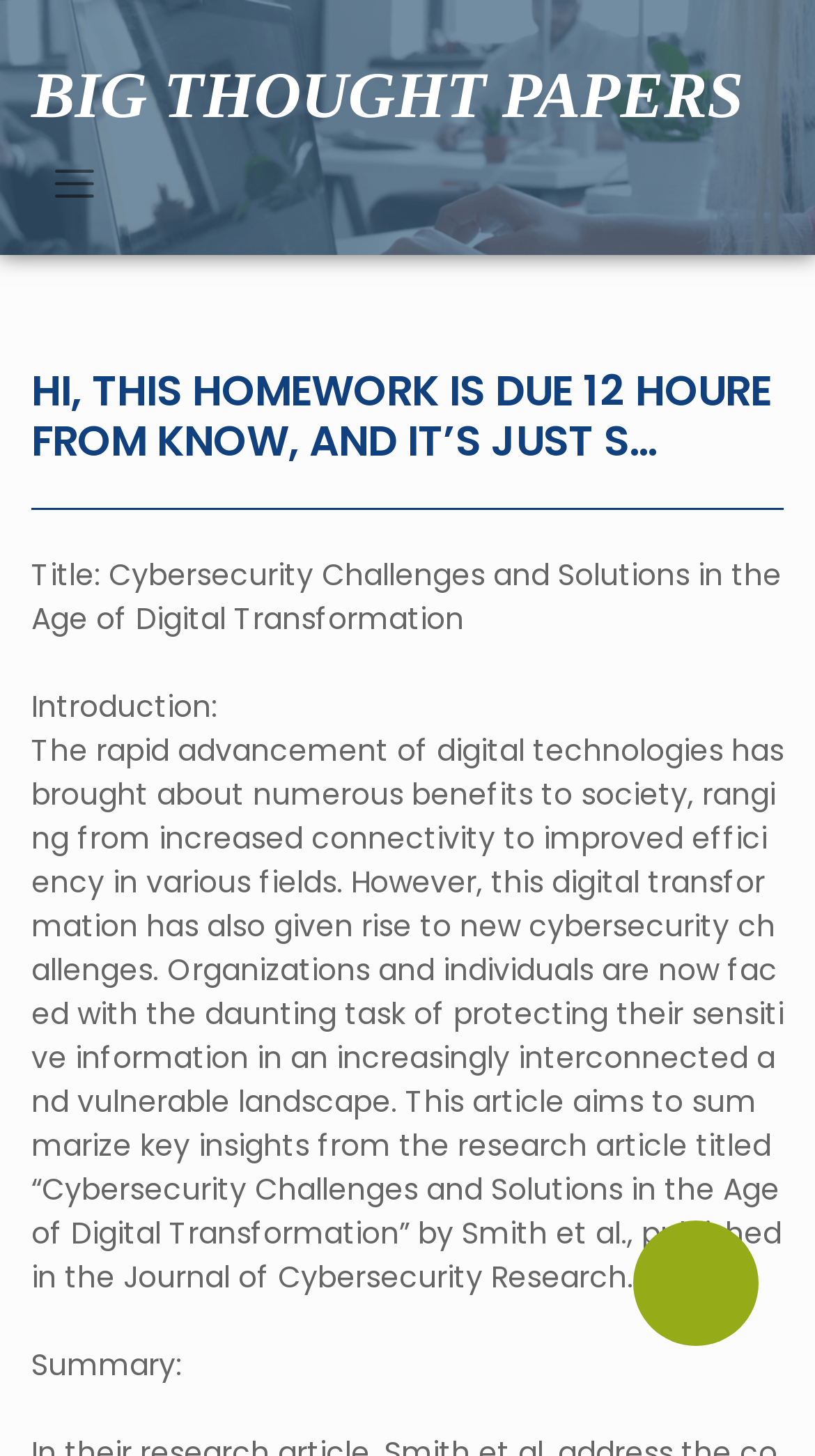What is the author of the research article?
Kindly offer a detailed explanation using the data available in the image.

The author of the research article can be determined by reading the static text '...by Smith et al., published in the Journal of Cybersecurity Research.' which indicates that the author of the research article is Smith et al.